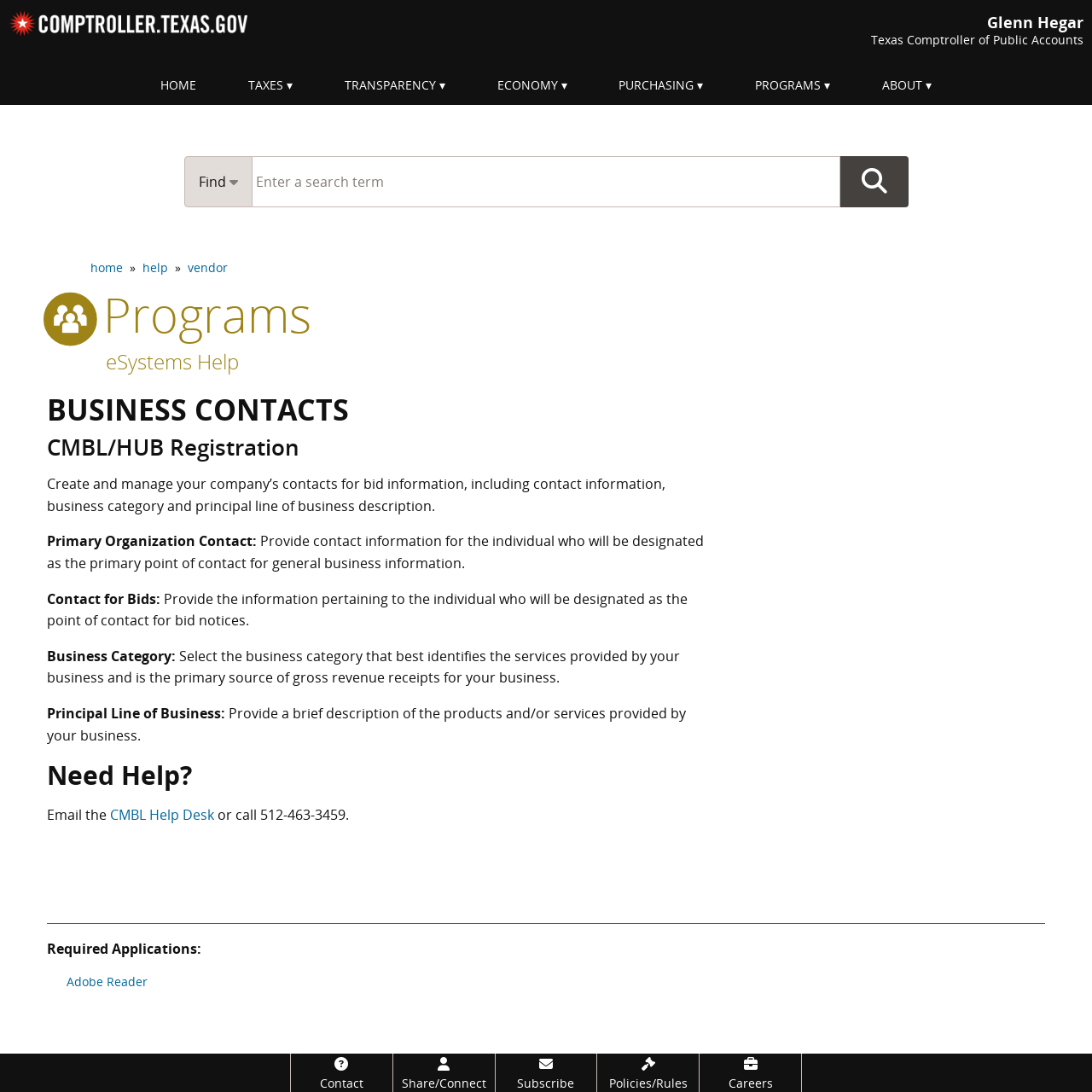Locate the bounding box coordinates of the area where you should click to accomplish the instruction: "Search for something".

[0.182, 0.158, 0.21, 0.175]